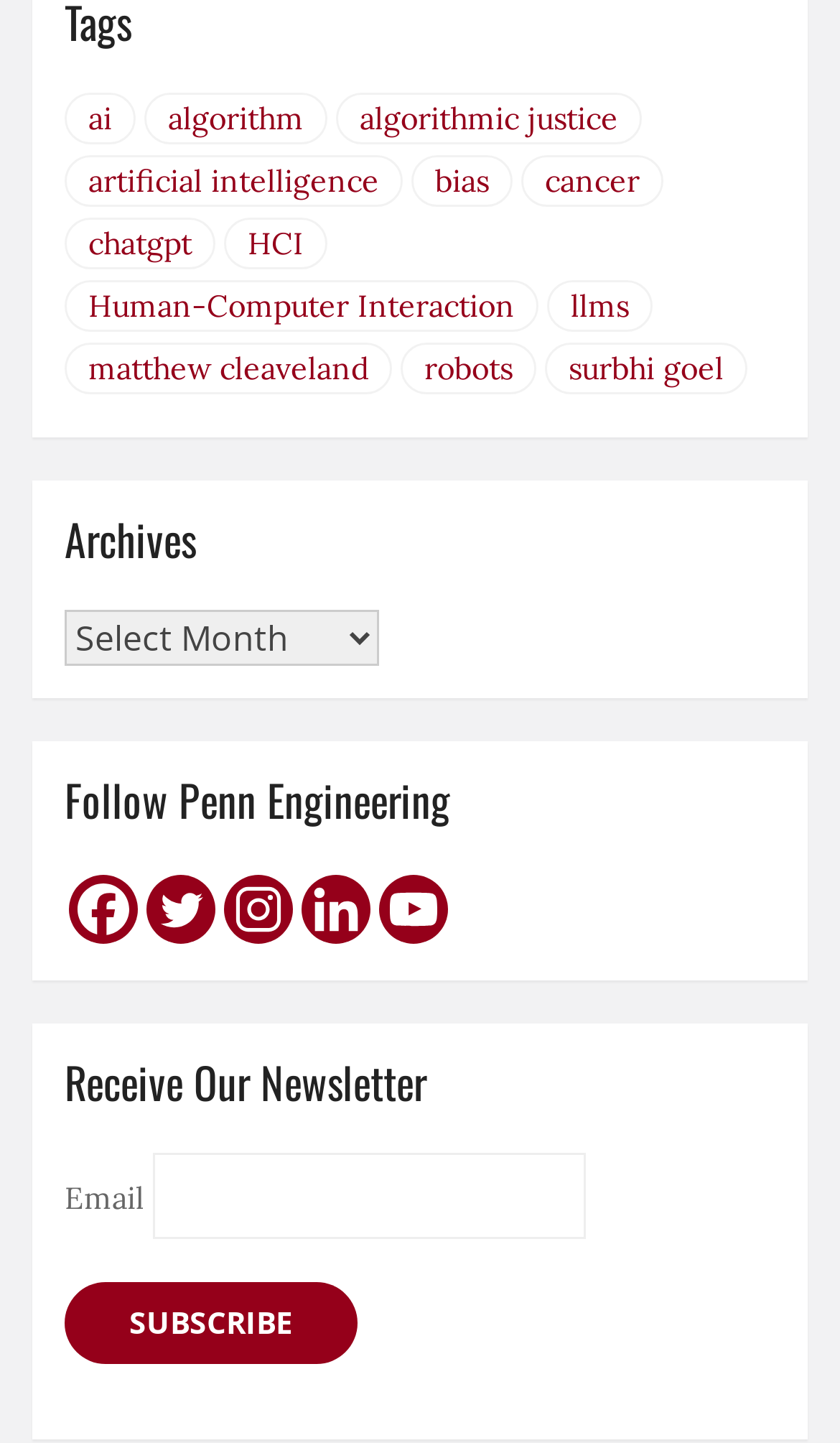How many social media platforms are listed?
Based on the image, please offer an in-depth response to the question.

I counted the number of social media platforms listed, which are Facebook, Twitter, Instagram, Linkedin, and Youtube.